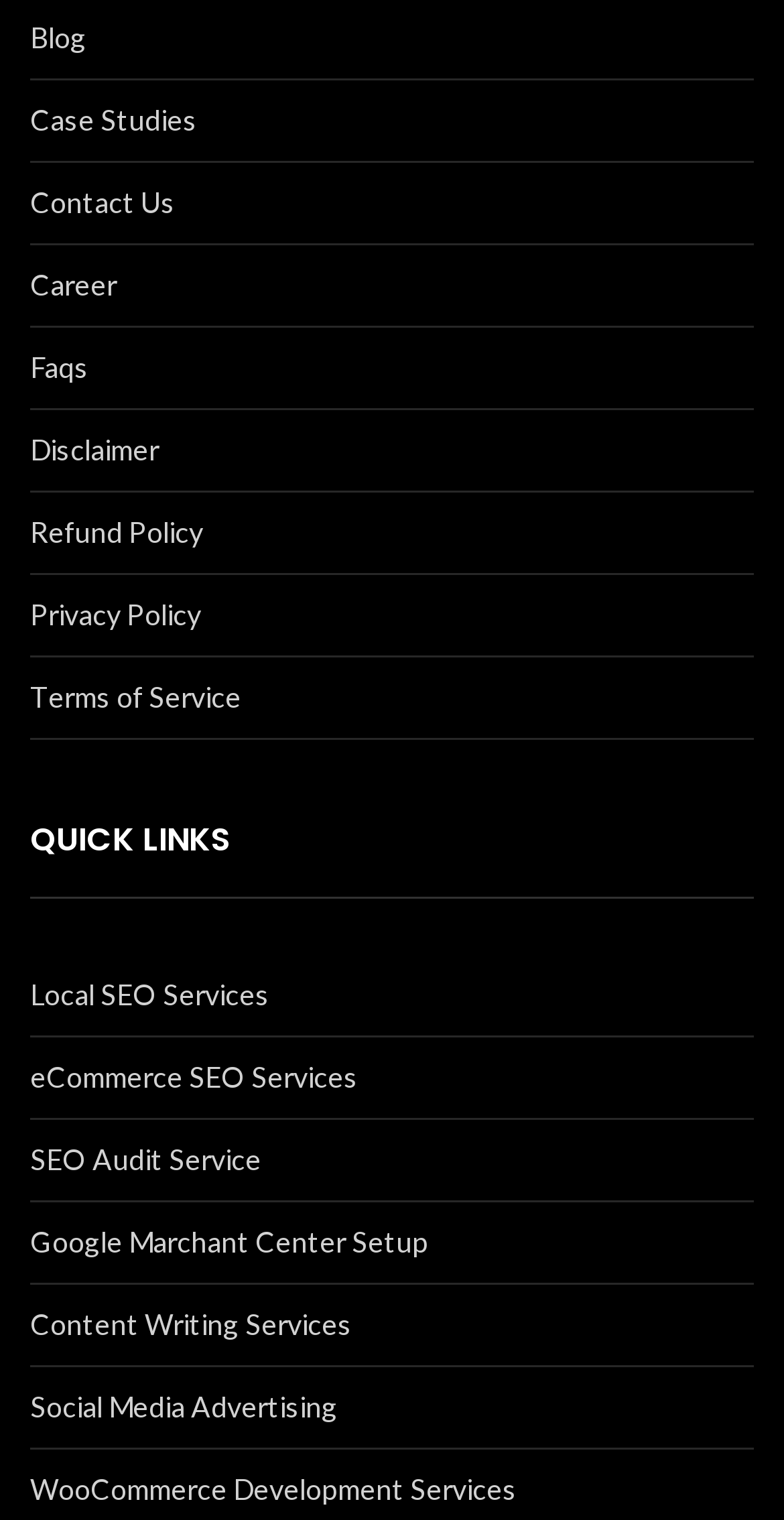Please specify the bounding box coordinates for the clickable region that will help you carry out the instruction: "contact us".

[0.038, 0.118, 0.962, 0.15]